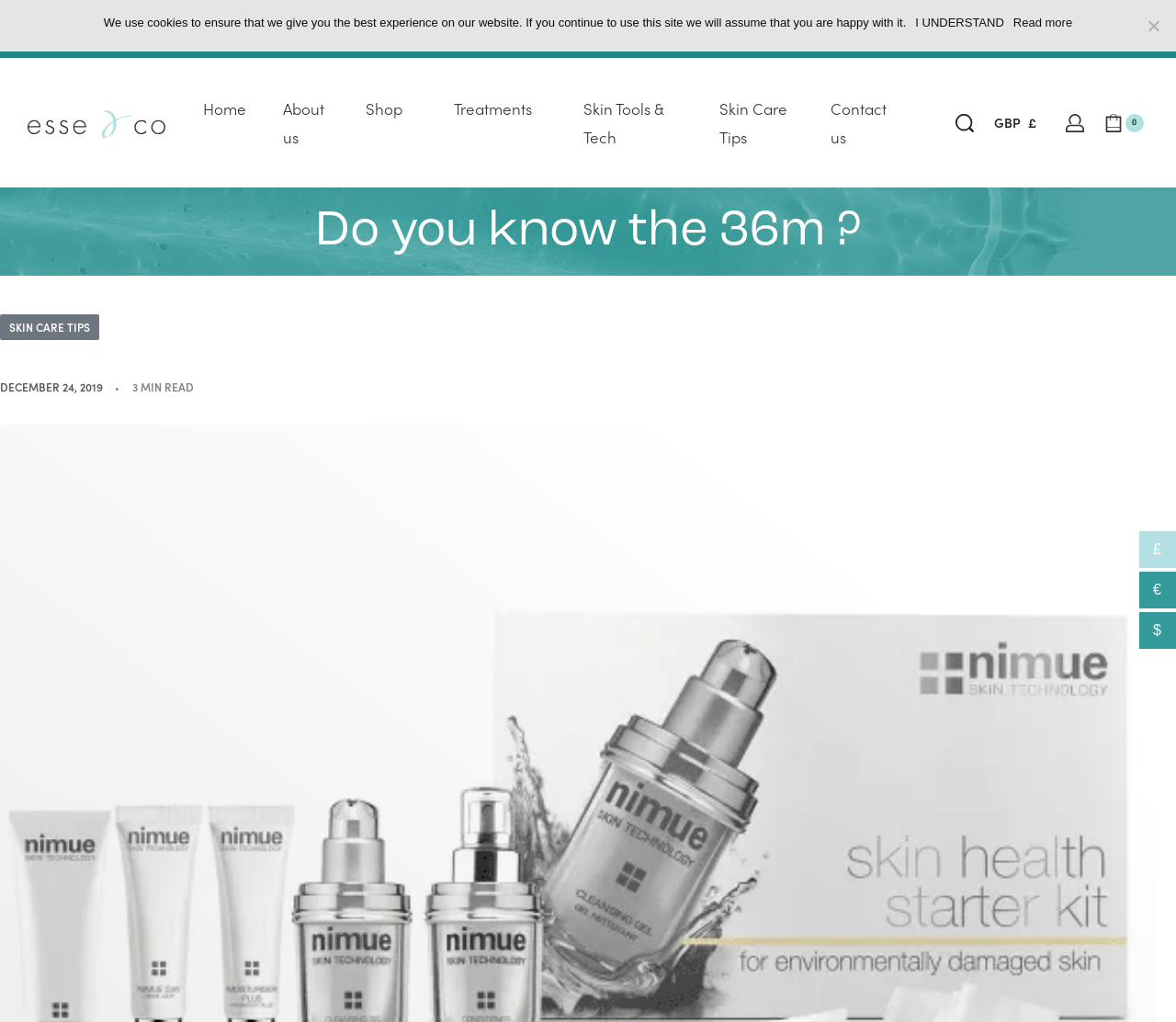Determine the bounding box coordinates of the clickable region to follow the instruction: "Search for something".

[0.812, 0.11, 0.829, 0.13]